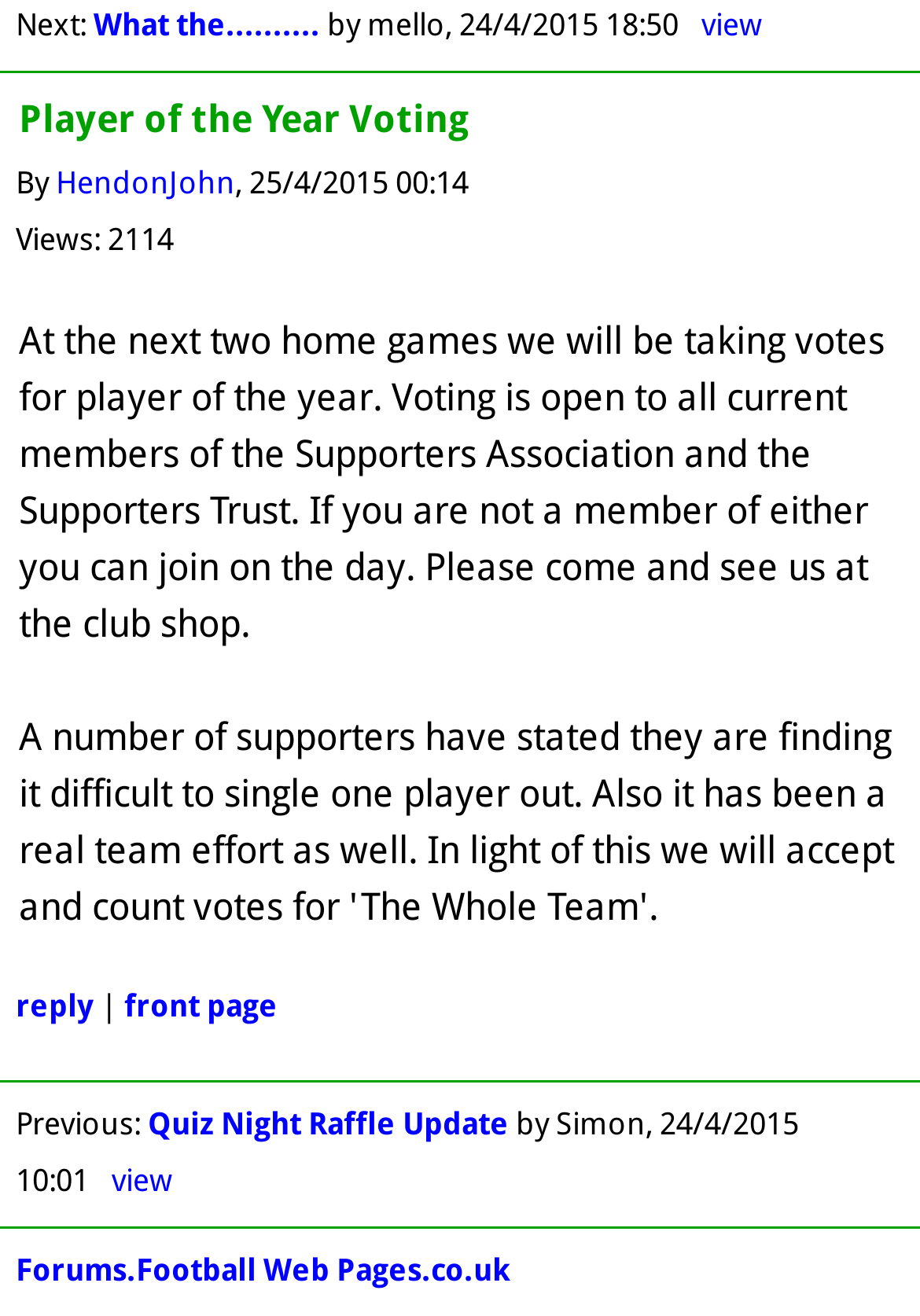Determine the bounding box for the described UI element: "March 2022".

None